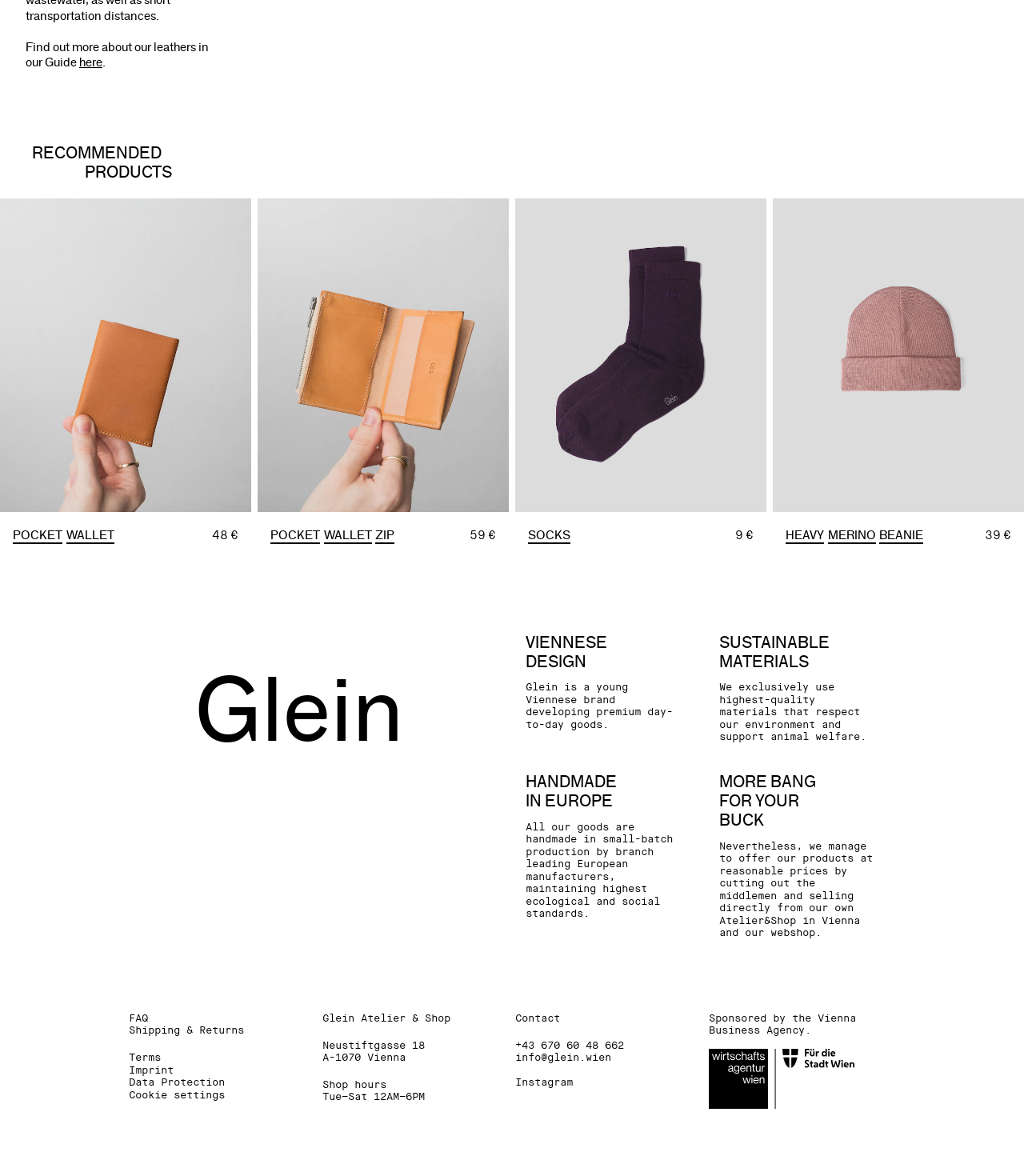Determine the bounding box for the described UI element: "Log In".

None